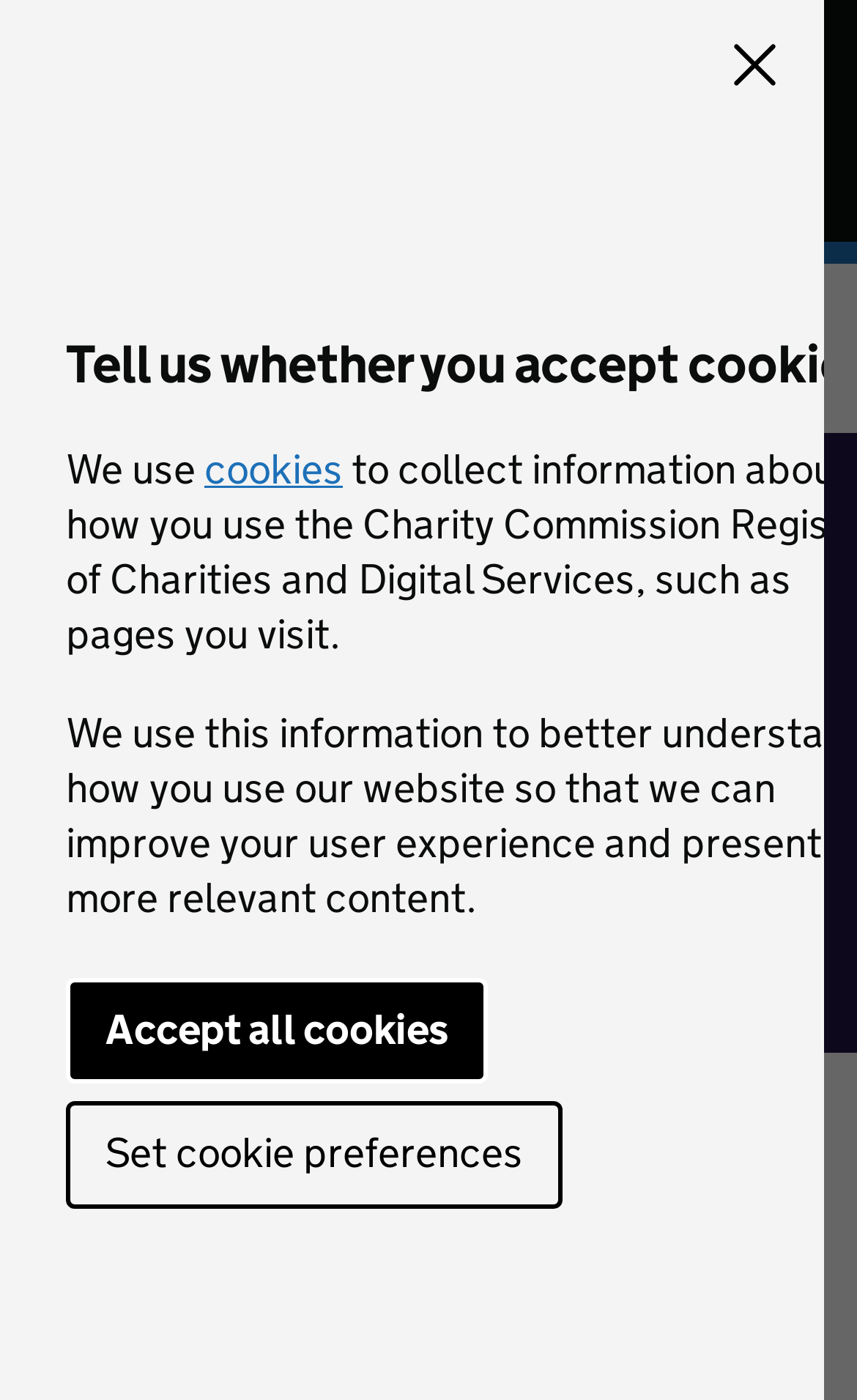What is the main heading of this webpage? Please extract and provide it.

Register of Charities - The Charity Commission
HEALTHY LIVING PROJECTS LIMITED